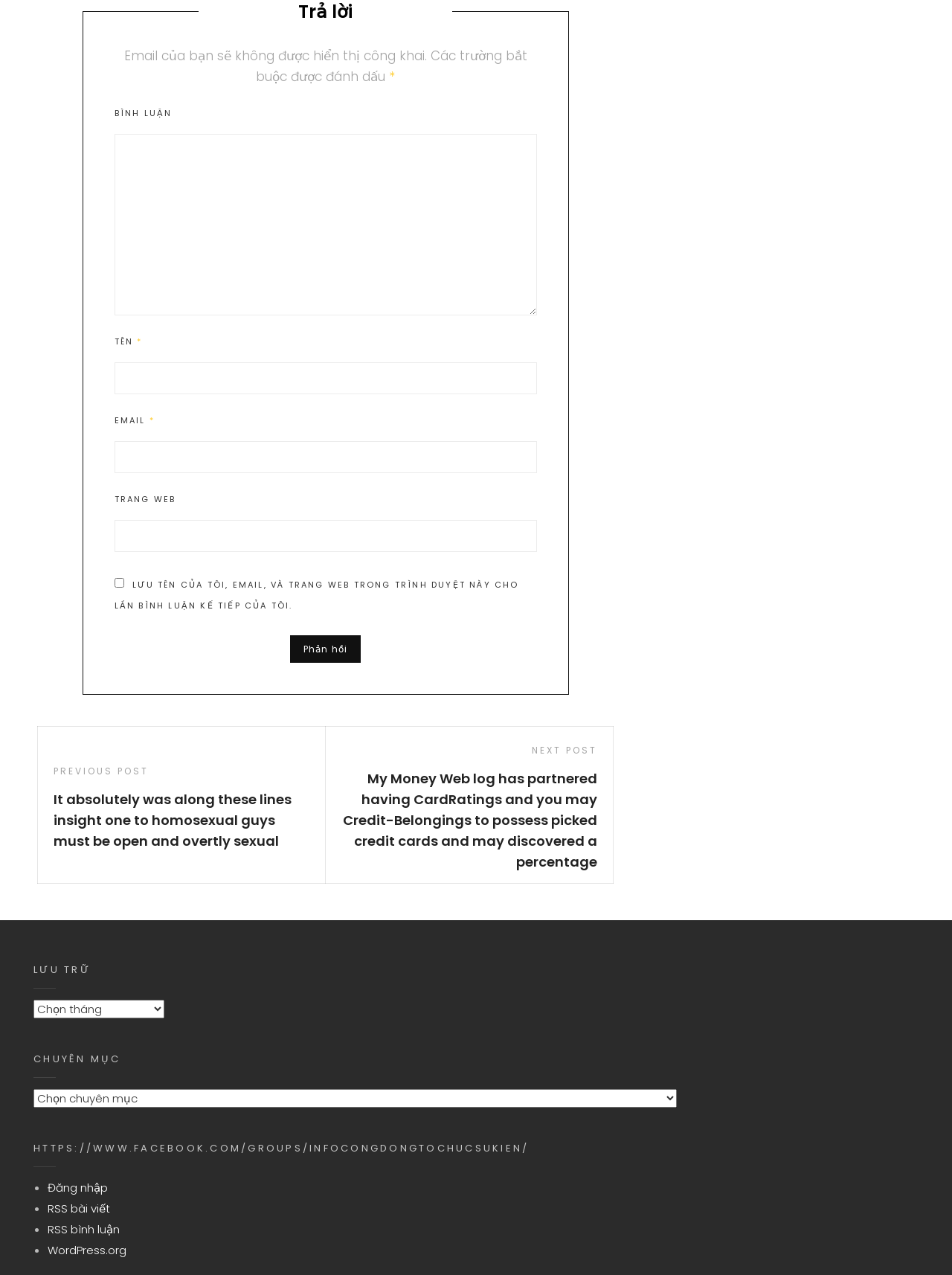What is the label of the first textbox?
Using the image, elaborate on the answer with as much detail as possible.

The first textbox has a label 'BÌNH LUẬN' which is a StaticText element located above the textbox.